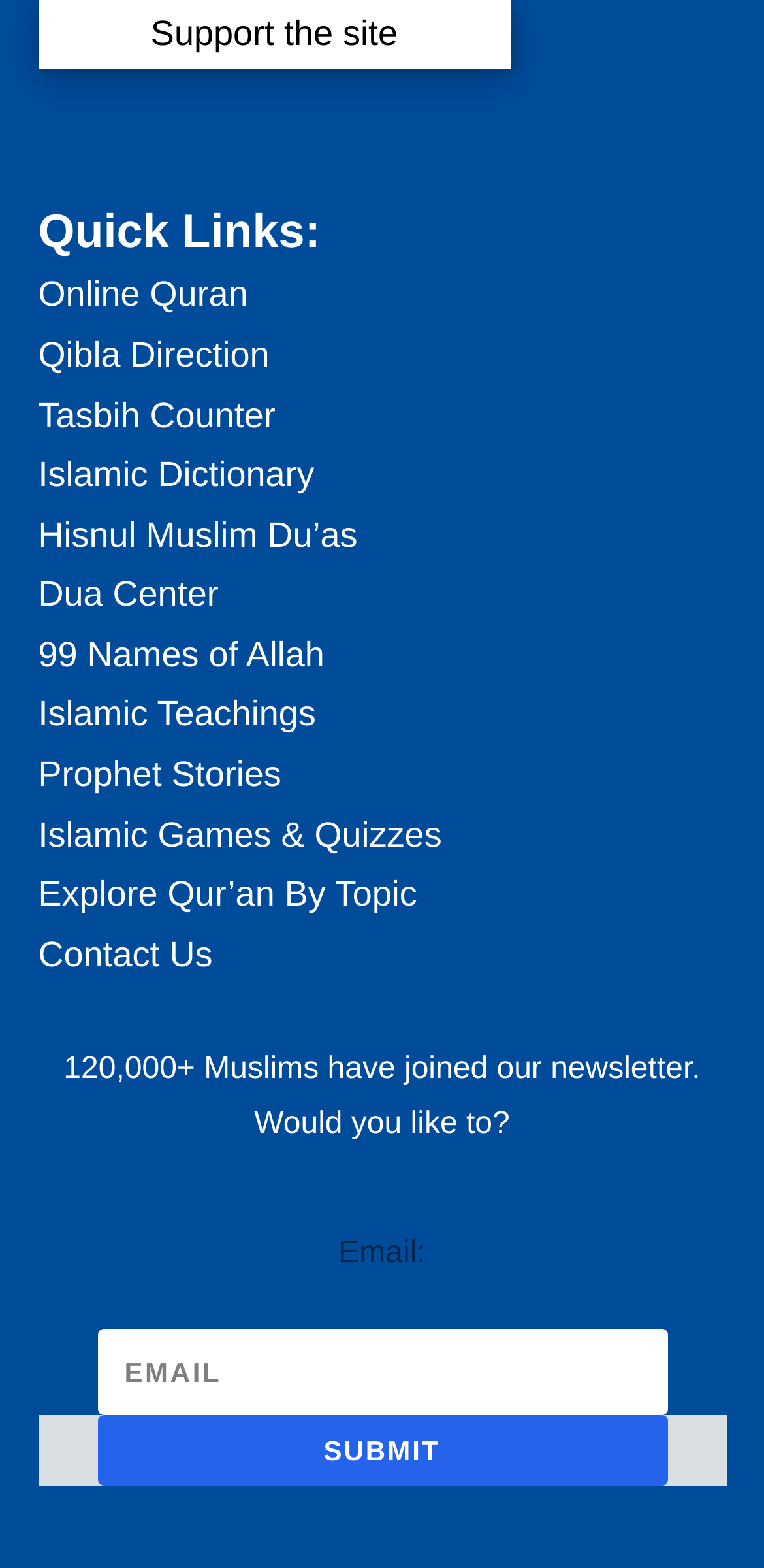What can be found on the 'Prophet Stories' page?
Please provide a single word or phrase in response based on the screenshot.

Stories about the Prophet